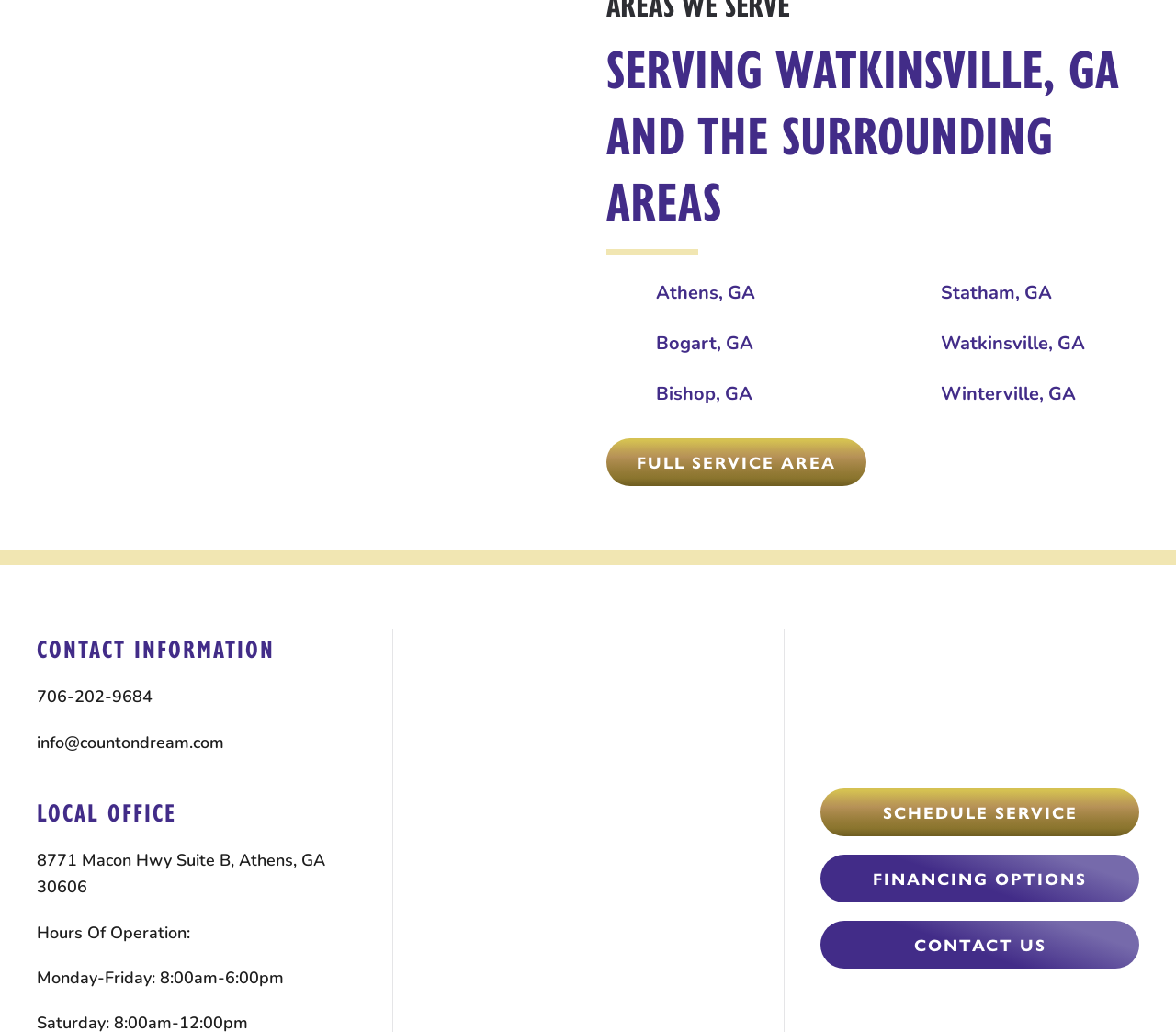Please indicate the bounding box coordinates of the element's region to be clicked to achieve the instruction: "Explore financing options". Provide the coordinates as four float numbers between 0 and 1, i.e., [left, top, right, bottom].

[0.698, 0.828, 0.969, 0.874]